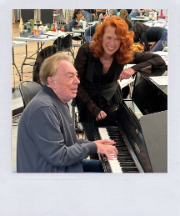What is the composer playing?
Based on the image content, provide your answer in one word or a short phrase.

Piano